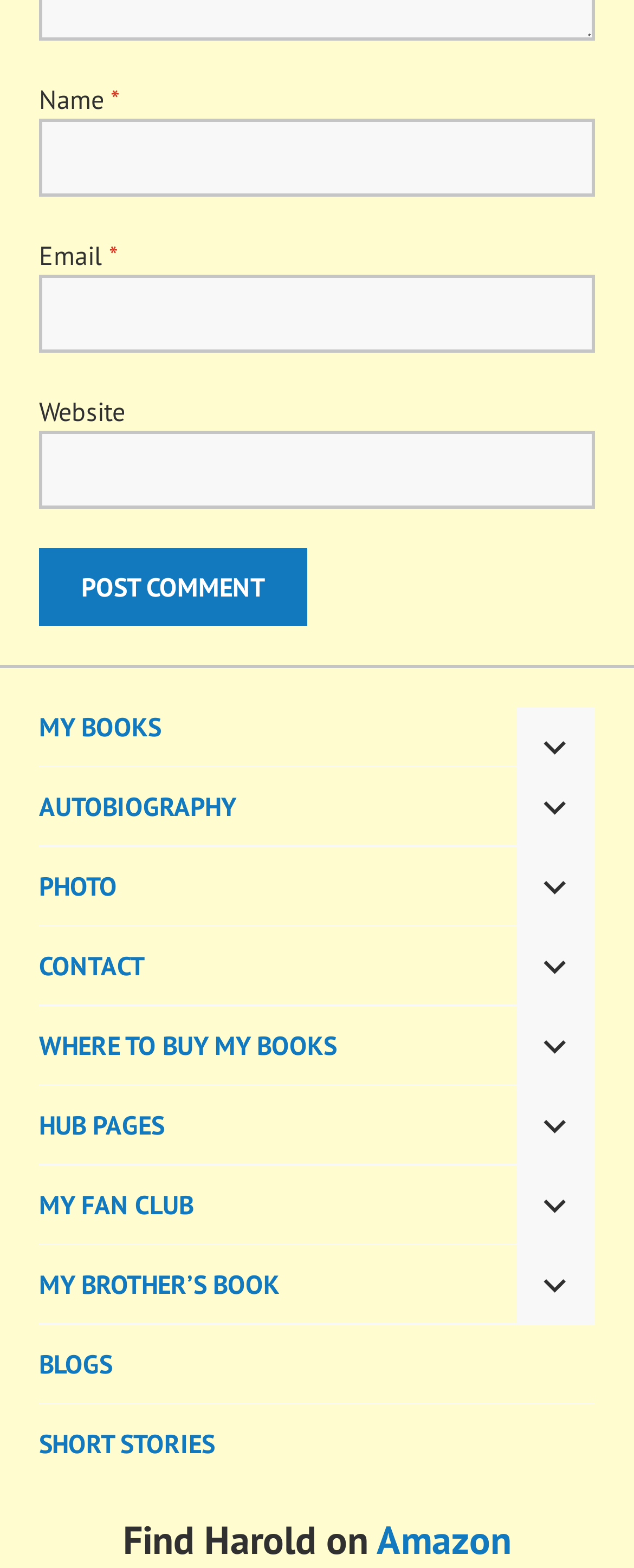Can you find the bounding box coordinates of the area I should click to execute the following instruction: "Click the Post Comment button"?

[0.062, 0.349, 0.485, 0.399]